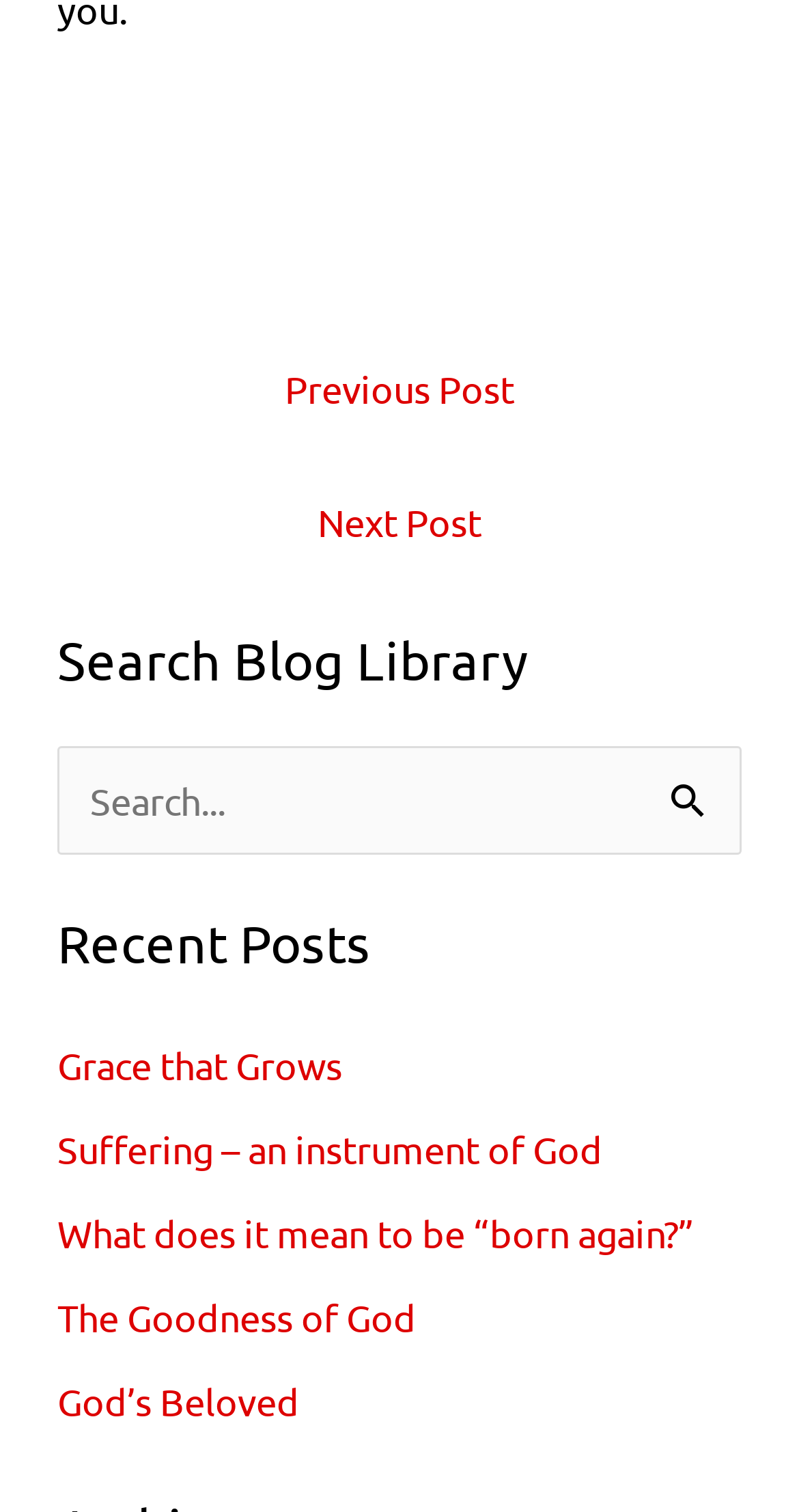What is the purpose of the search box?
Based on the image, provide your answer in one word or phrase.

Search Blog Library